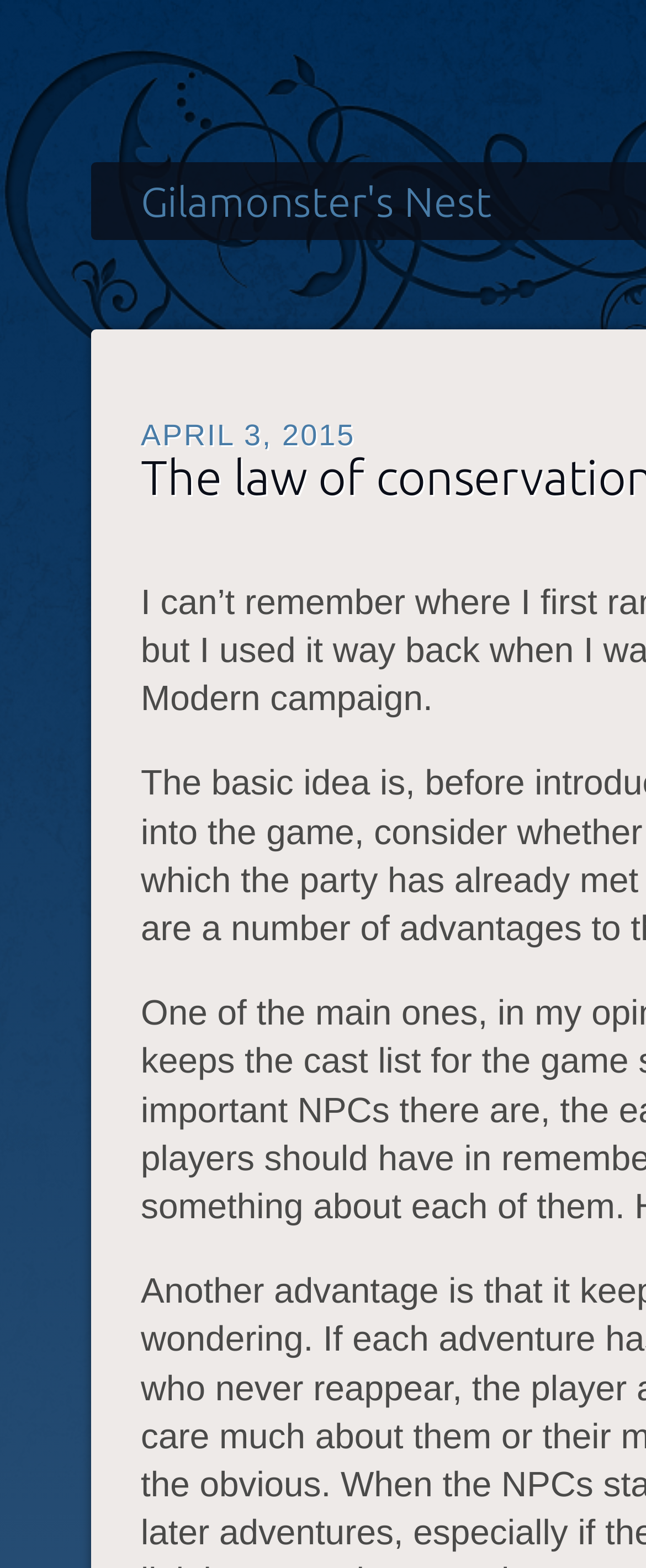Bounding box coordinates are specified in the format (top-left x, top-left y, bottom-right x, bottom-right y). All values are floating point numbers bounded between 0 and 1. Please provide the bounding box coordinate of the region this sentence describes: April 3, 2015

[0.218, 0.274, 0.55, 0.287]